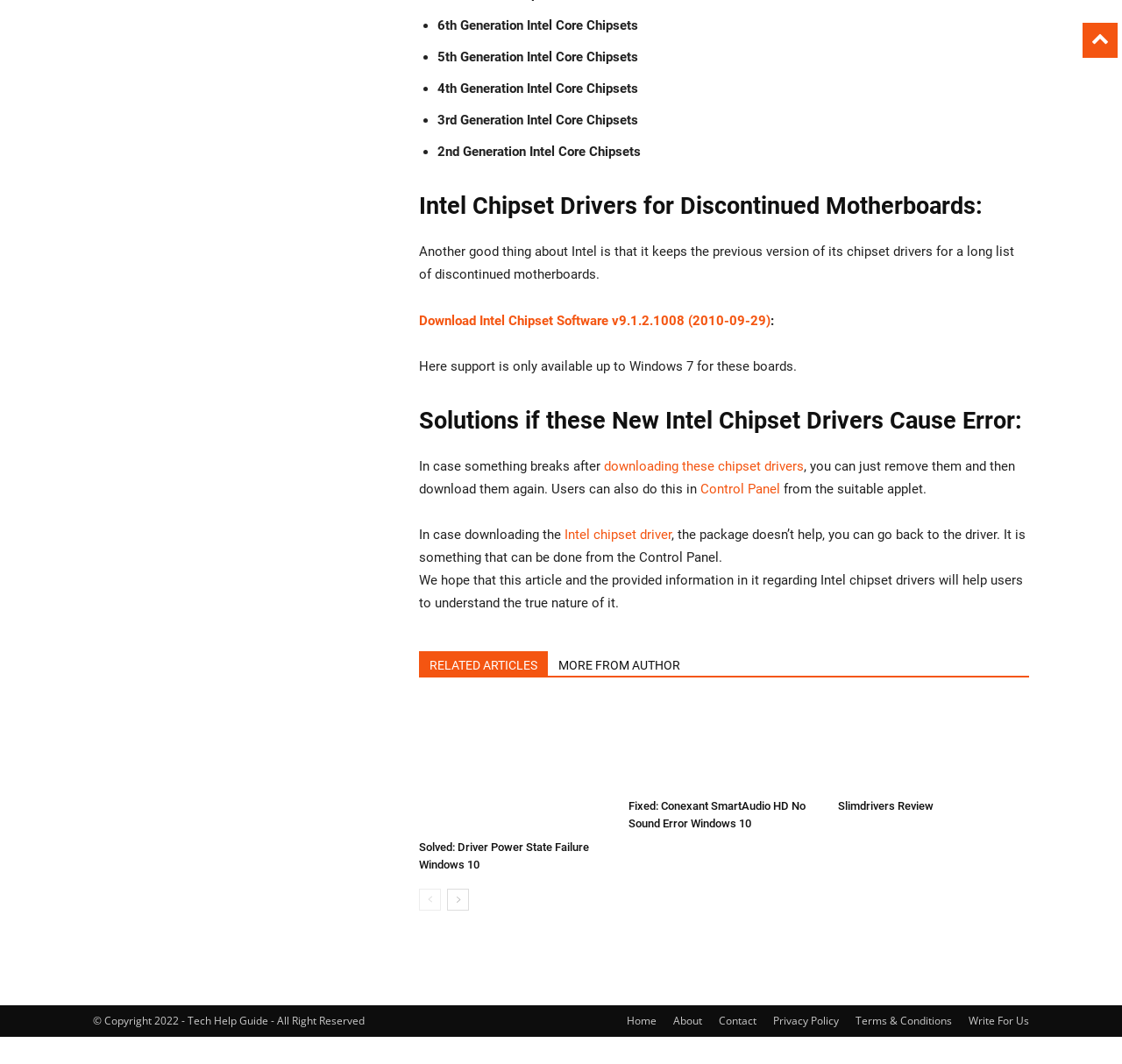Analyze the image and deliver a detailed answer to the question: What is the purpose of the Intel Chipset Software v9.1.2.1008?

The Intel Chipset Software v9.1.2.1008 is provided for discontinued motherboards, and it is mentioned that support is only available up to Windows 7 for these boards.